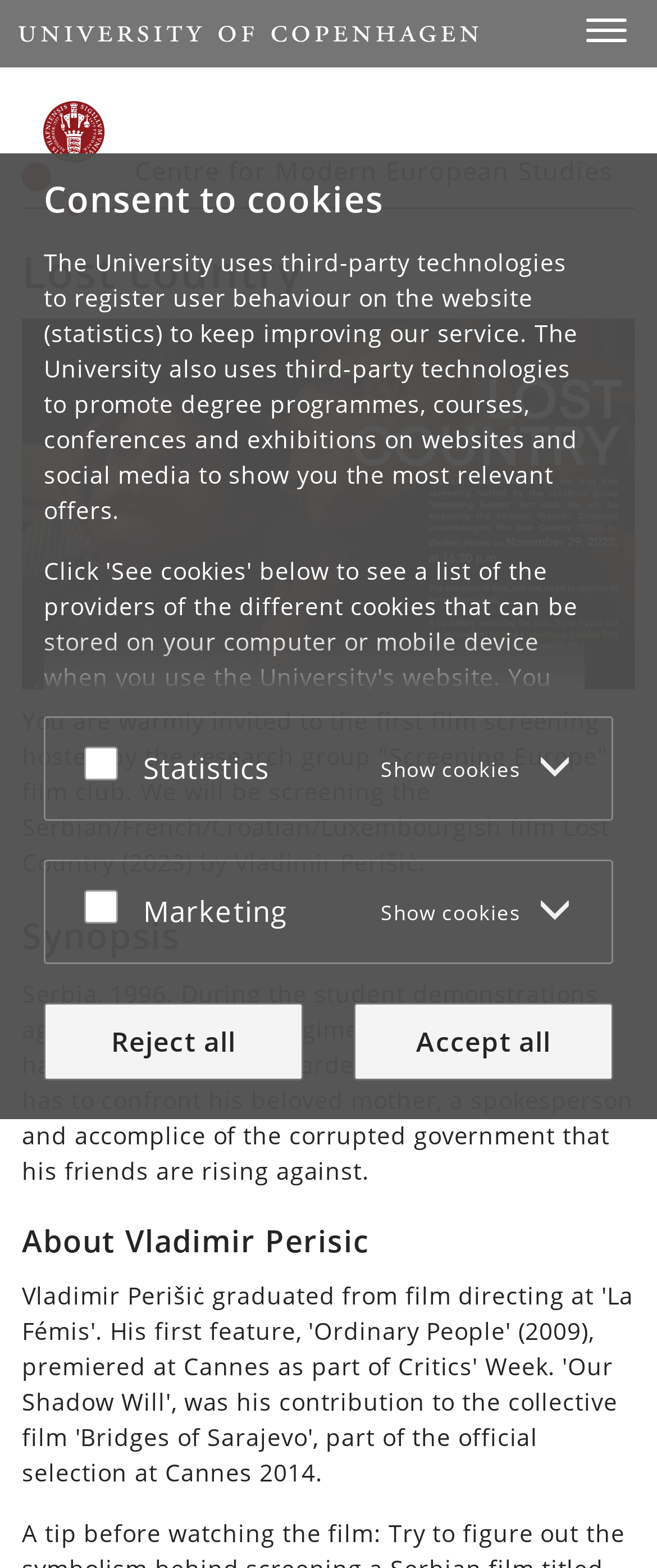Identify the bounding box coordinates of the clickable section necessary to follow the following instruction: "Click the 'Københavns Universitet' link". The coordinates should be presented as four float numbers from 0 to 1, i.e., [left, top, right, bottom].

[0.033, 0.064, 0.162, 0.137]